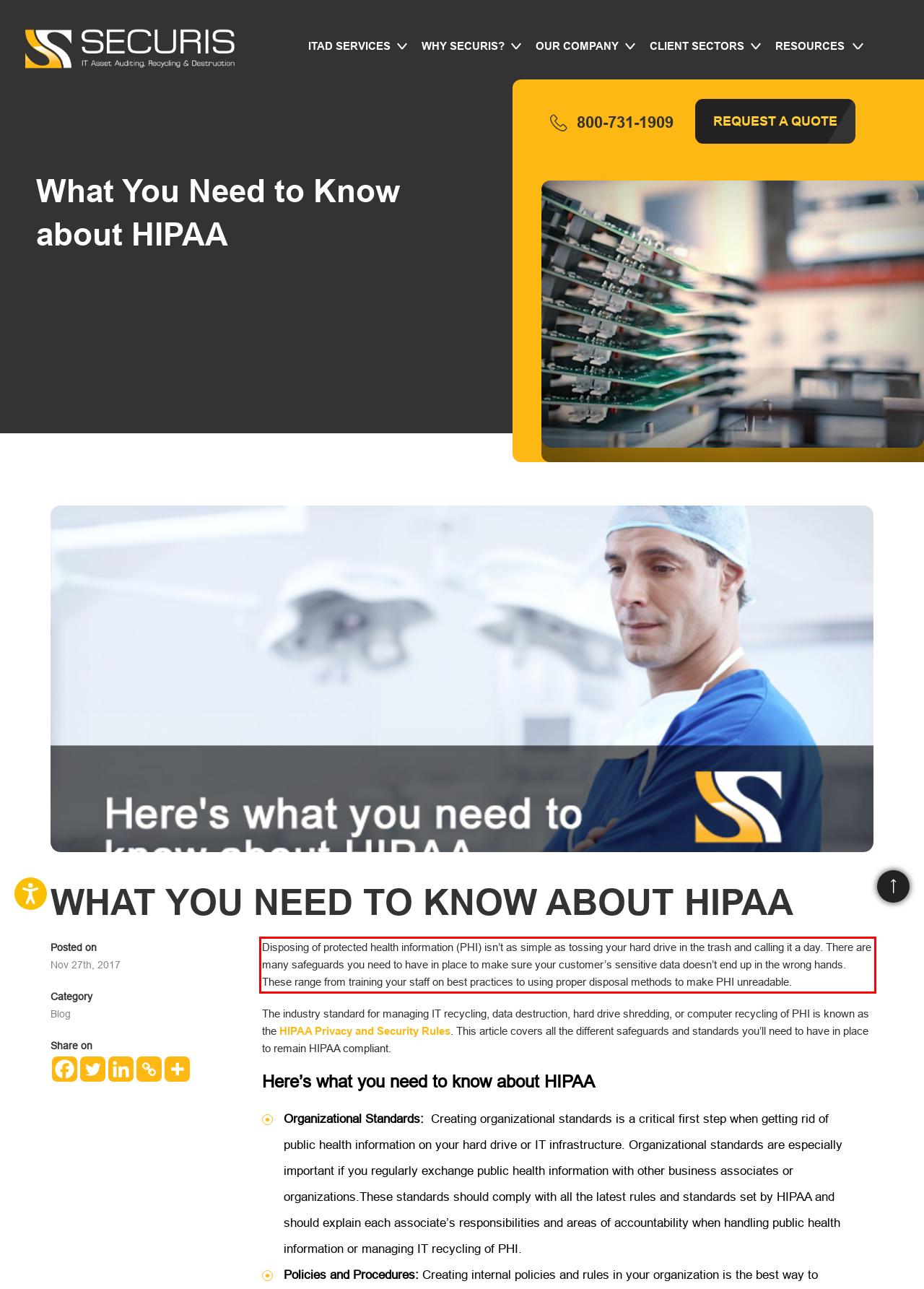Examine the screenshot of the webpage, locate the red bounding box, and perform OCR to extract the text contained within it.

Disposing of protected health information (PHI) isn’t as simple as tossing your hard drive in the trash and calling it a day. There are many safeguards you need to have in place to make sure your customer’s sensitive data doesn’t end up in the wrong hands. These range from training your staff on best practices to using proper disposal methods to make PHI unreadable.